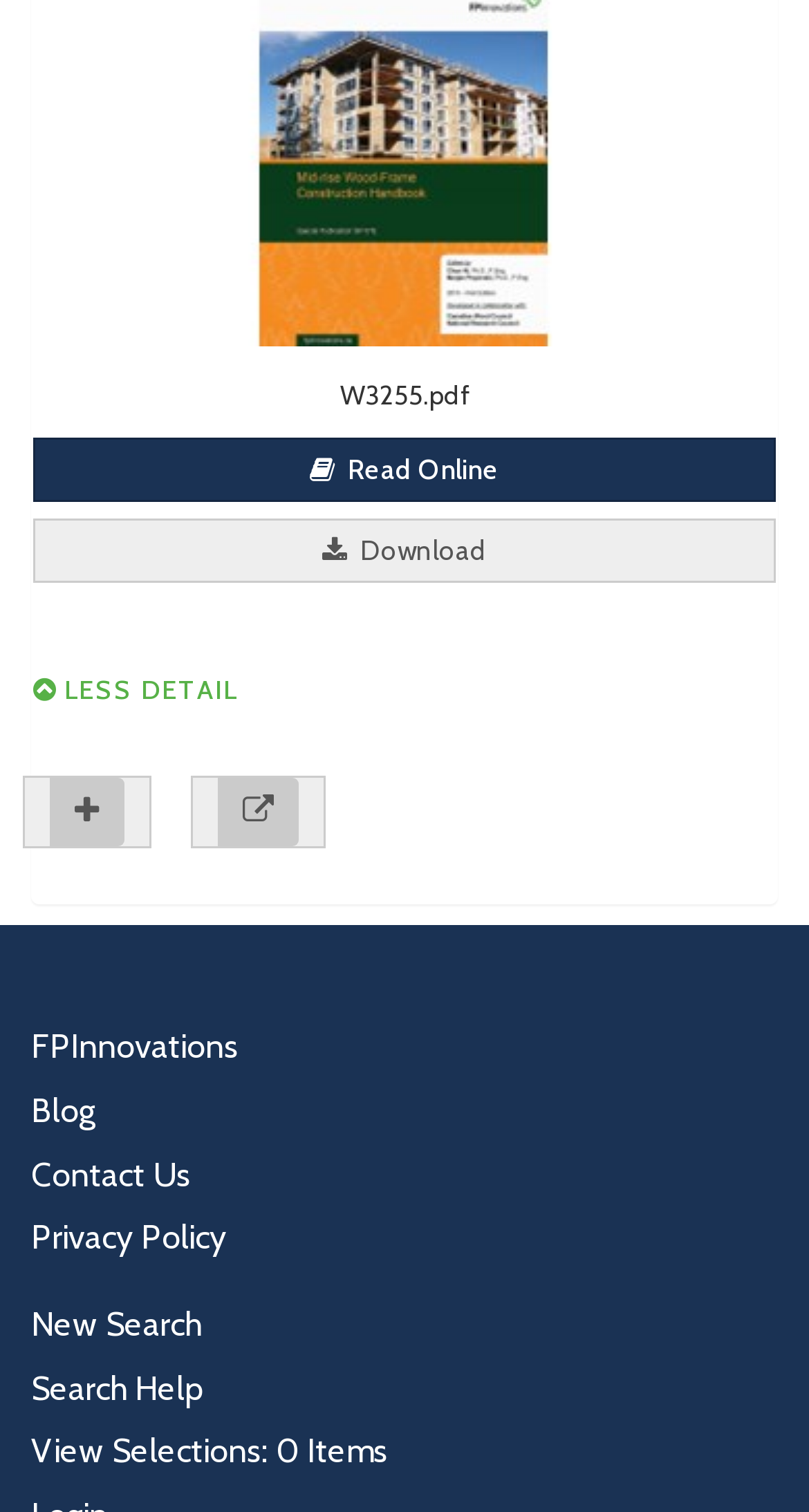Please specify the bounding box coordinates of the element that should be clicked to execute the given instruction: 'View less details'. Ensure the coordinates are four float numbers between 0 and 1, expressed as [left, top, right, bottom].

[0.041, 0.446, 0.294, 0.467]